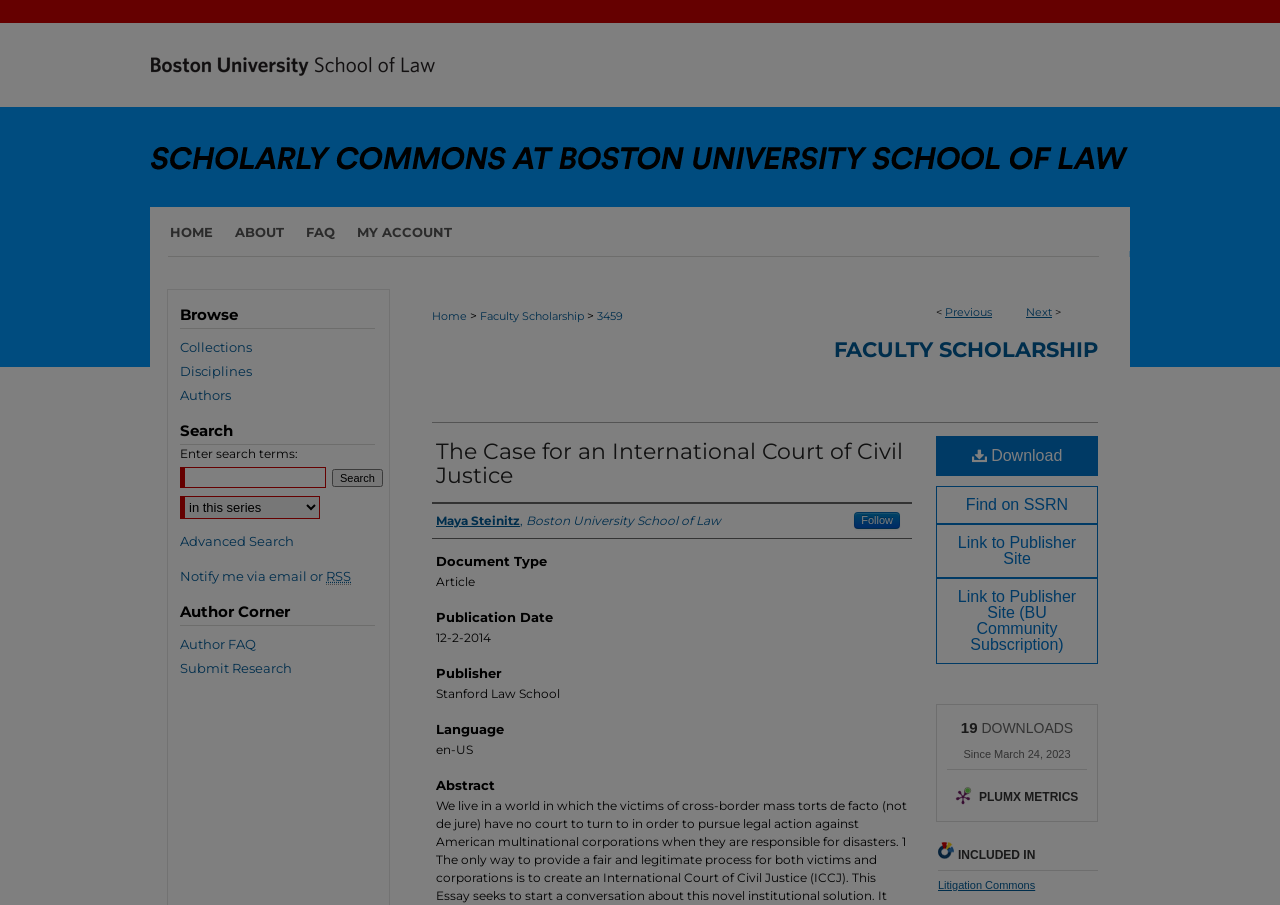What is the publication date of the article?
Using the image, provide a concise answer in one word or a short phrase.

12-2-2014